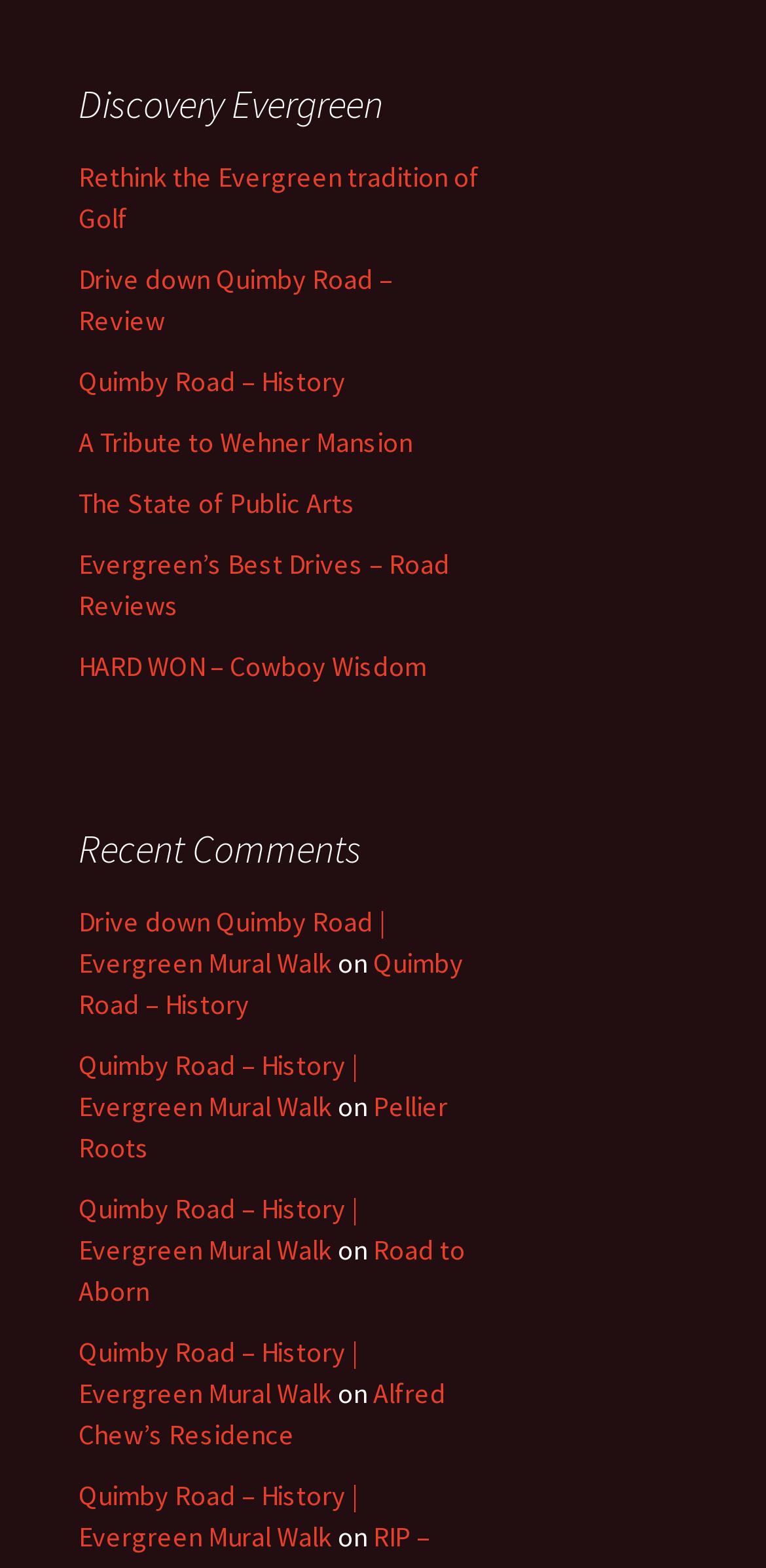Show the bounding box coordinates for the element that needs to be clicked to execute the following instruction: "Rethink the Evergreen tradition of Golf". Provide the coordinates in the form of four float numbers between 0 and 1, i.e., [left, top, right, bottom].

[0.103, 0.102, 0.626, 0.15]